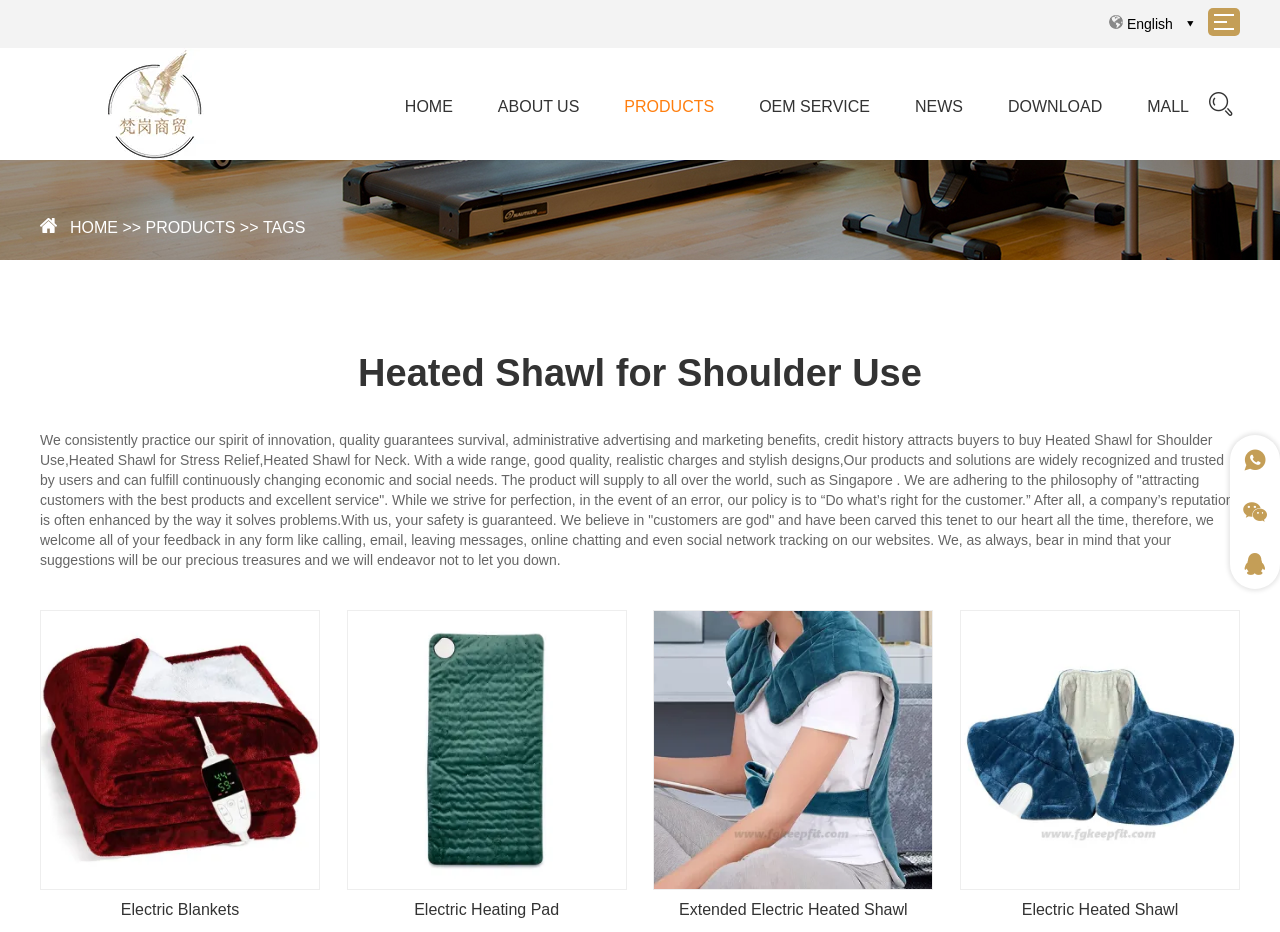Using the provided element description "Extended Electric Heated Shawl", determine the bounding box coordinates of the UI element.

[0.53, 0.955, 0.709, 0.998]